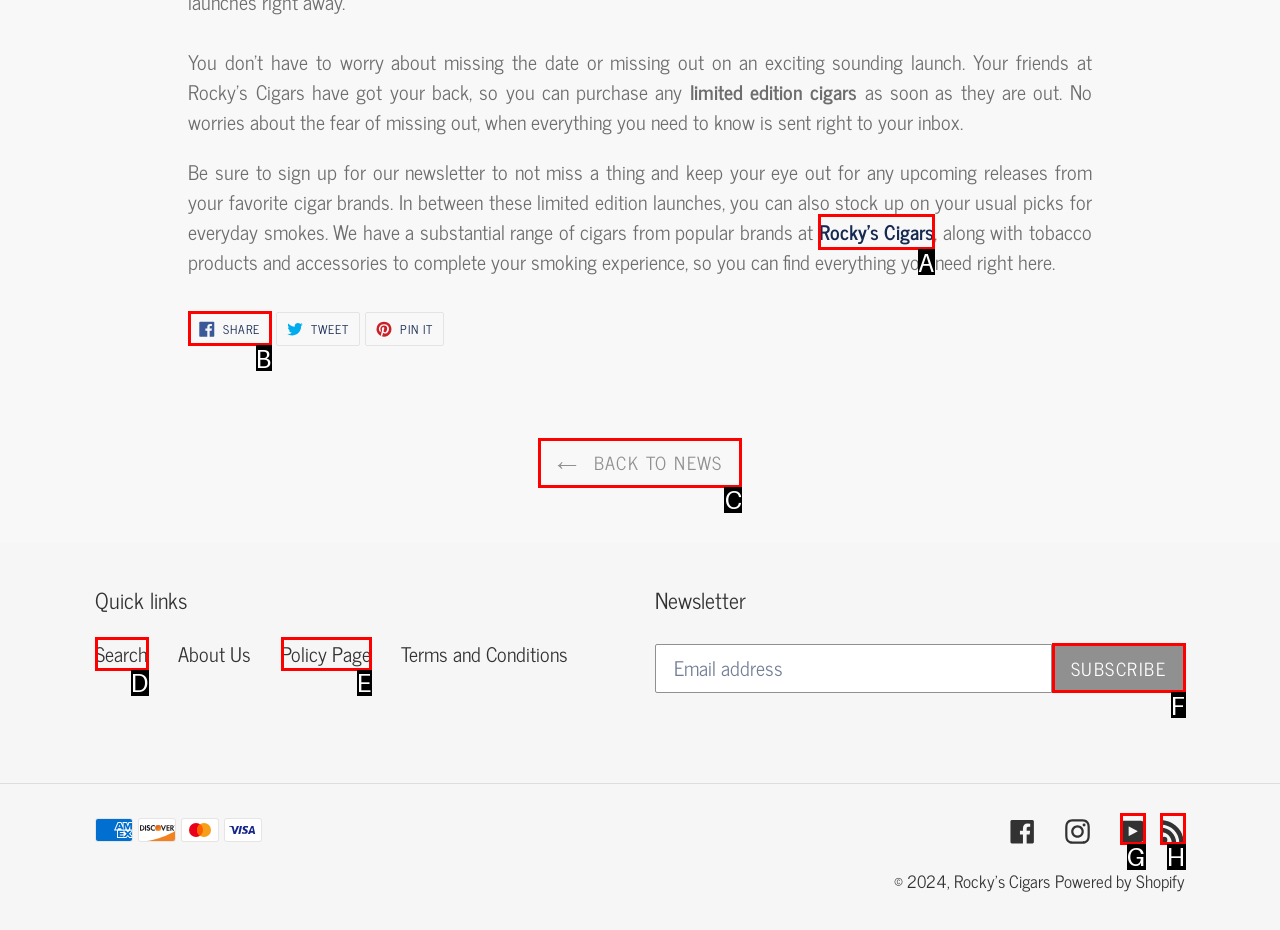Tell me which one HTML element I should click to complete this task: Share on Facebook Answer with the option's letter from the given choices directly.

B